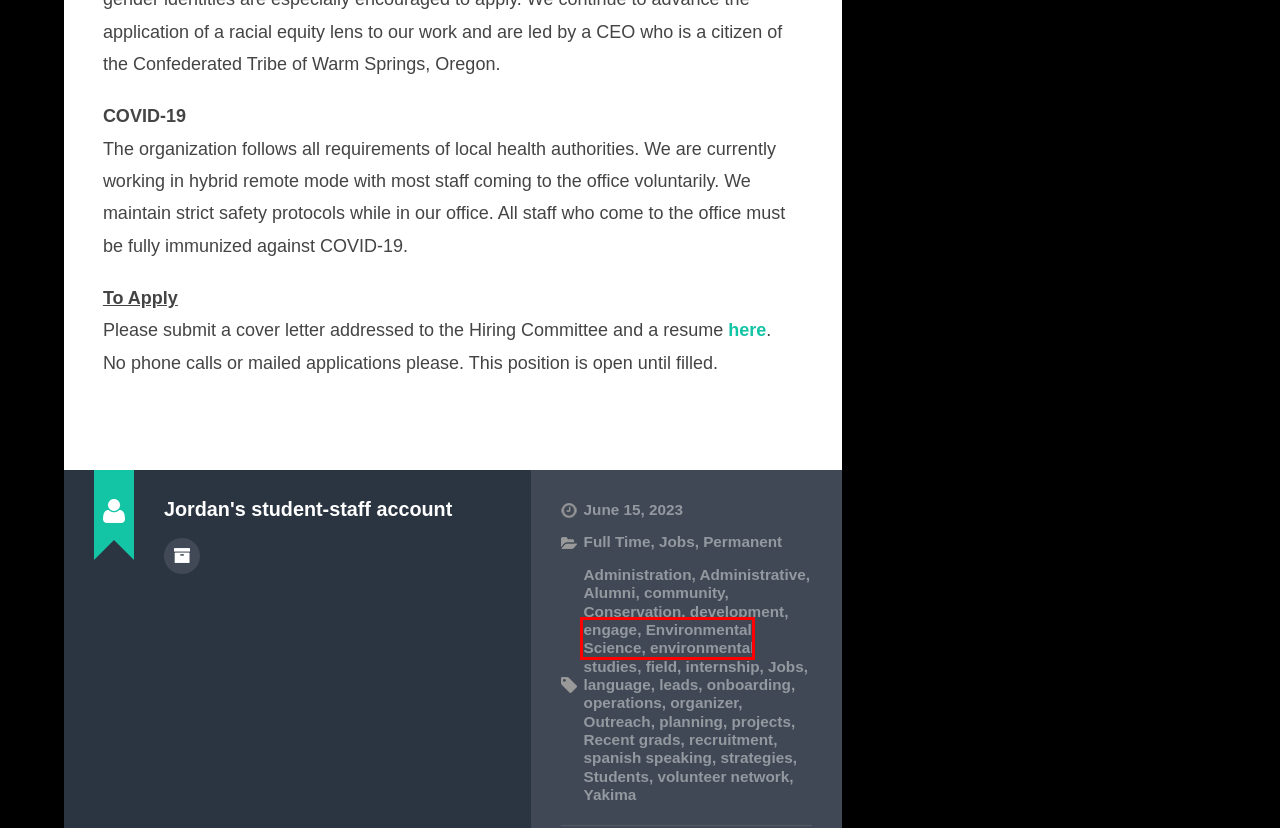You have a screenshot of a webpage where a red bounding box highlights a specific UI element. Identify the description that best matches the resulting webpage after the highlighted element is clicked. The choices are:
A. strategies |
B. Jordan’s student-staff account |
C. development |
D. Administration |
E. Alumni |
F. Environmental Science |
G. leads |
H. operations |

F